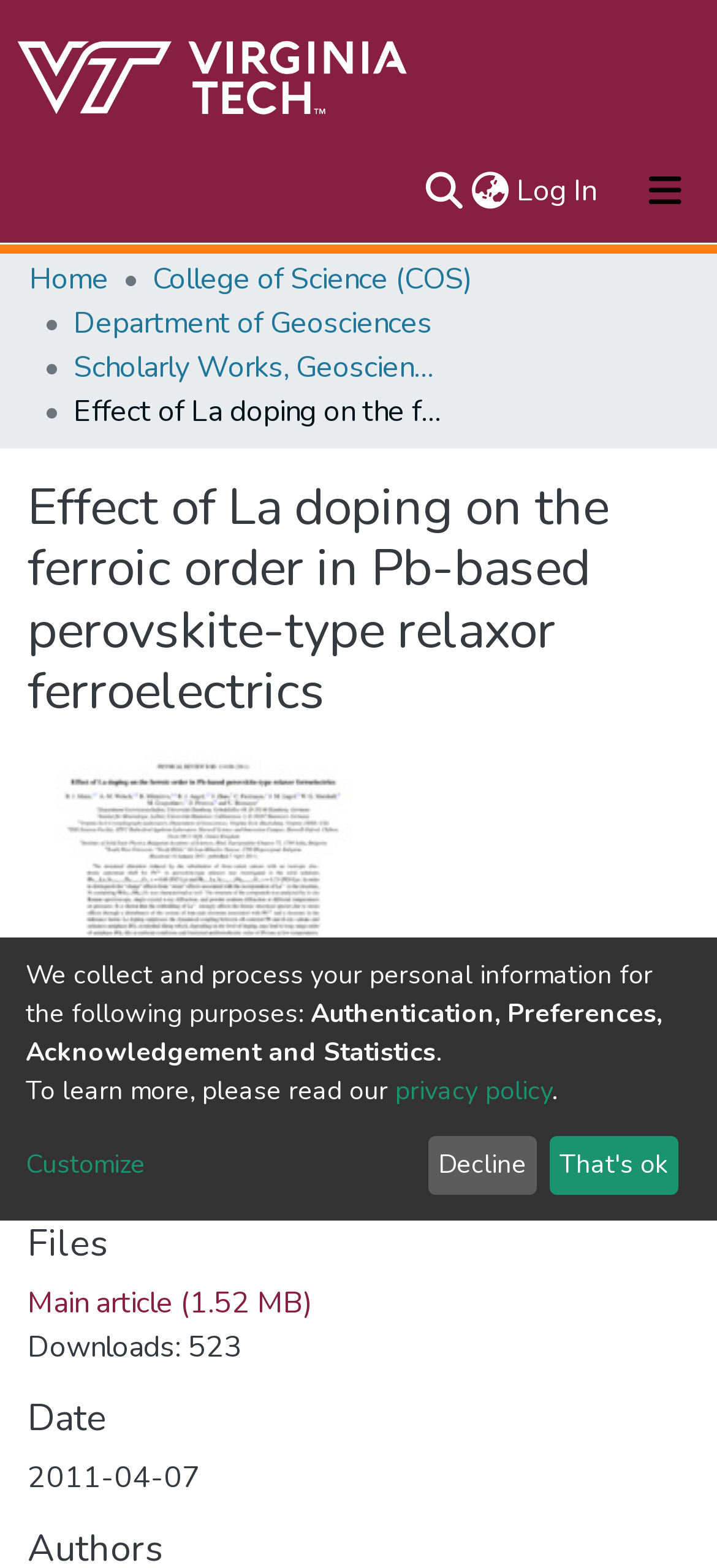Determine the bounding box coordinates for the area that needs to be clicked to fulfill this task: "Download the main article". The coordinates must be given as four float numbers between 0 and 1, i.e., [left, top, right, bottom].

[0.038, 0.818, 0.436, 0.844]